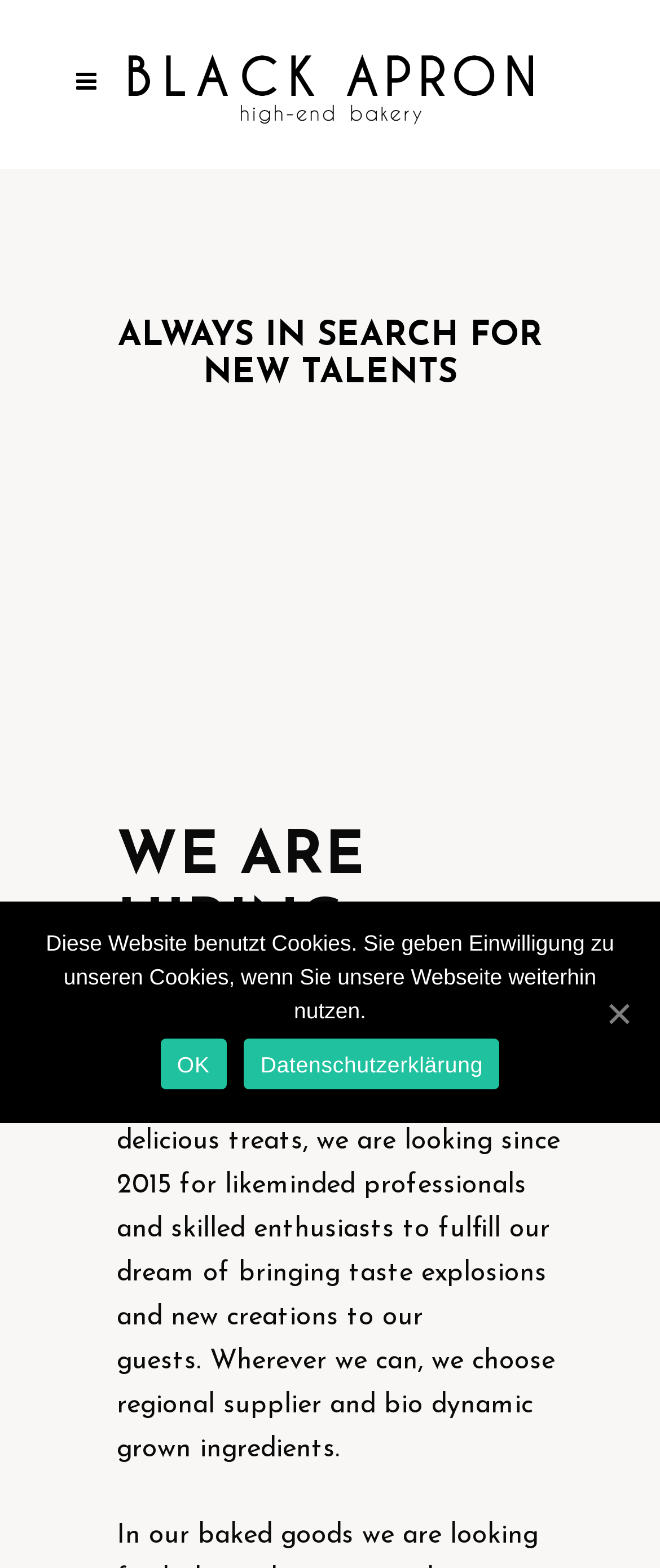What type of ingredients does the company prefer?
Please provide a comprehensive answer based on the information in the image.

According to the StaticText element, the company chooses regional supplier and bio dynamic grown ingredients wherever possible, indicating their preference for these types of ingredients.